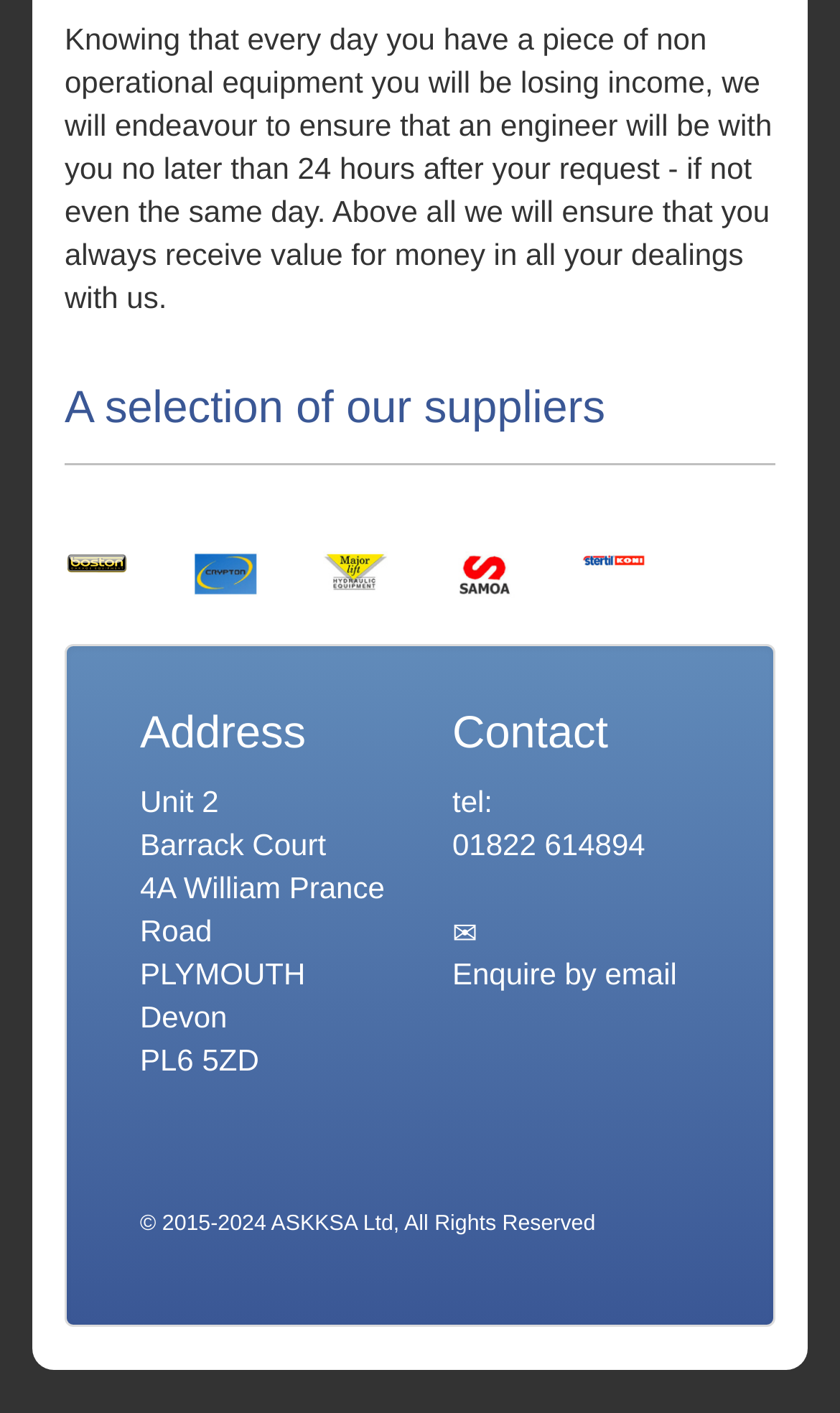What is the company's goal for equipment repair?
Answer the question with a single word or phrase derived from the image.

Within 24 hours